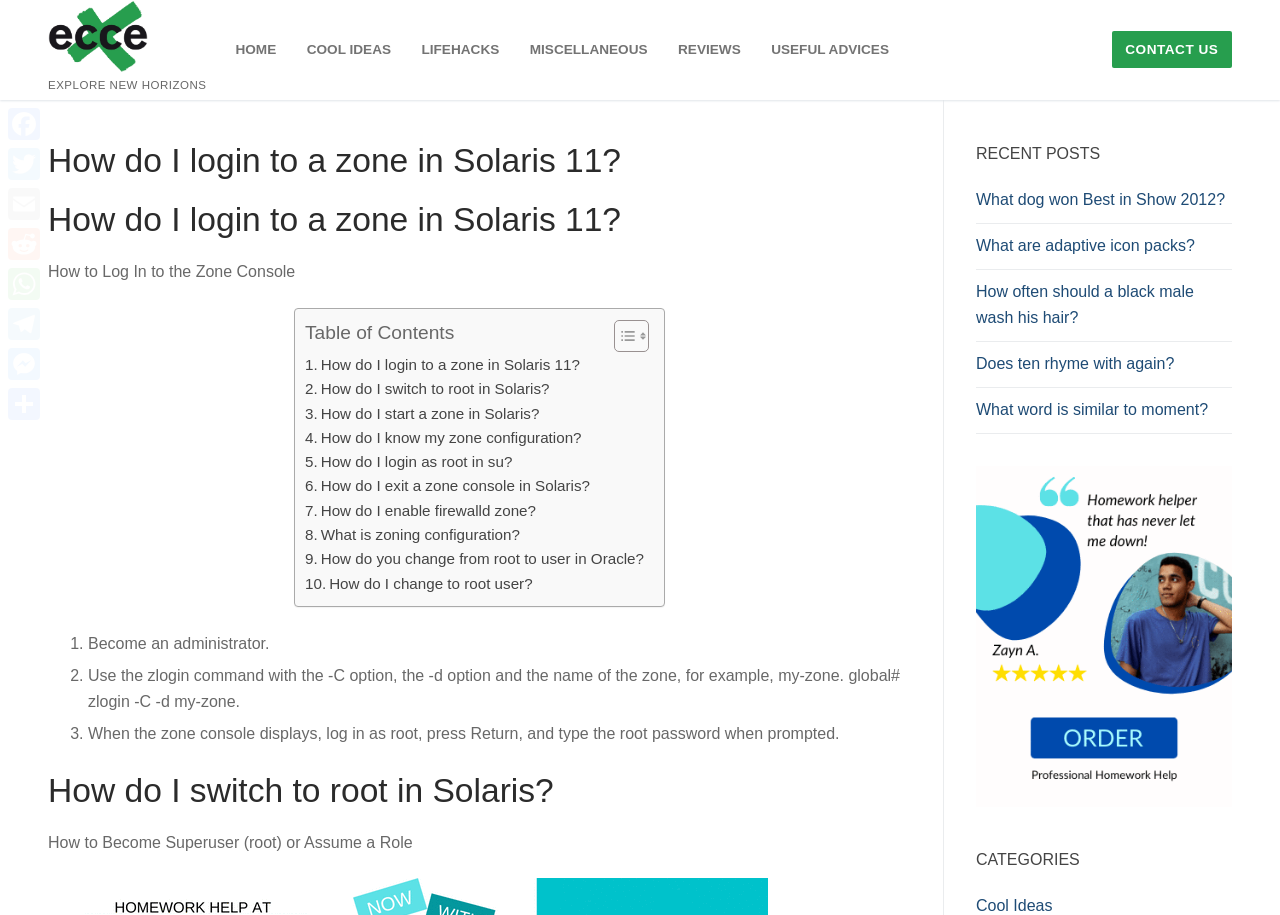Please find the bounding box coordinates of the element that must be clicked to perform the given instruction: "Click on the 'HOME' link". The coordinates should be four float numbers from 0 to 1, i.e., [left, top, right, bottom].

[0.174, 0.034, 0.226, 0.075]